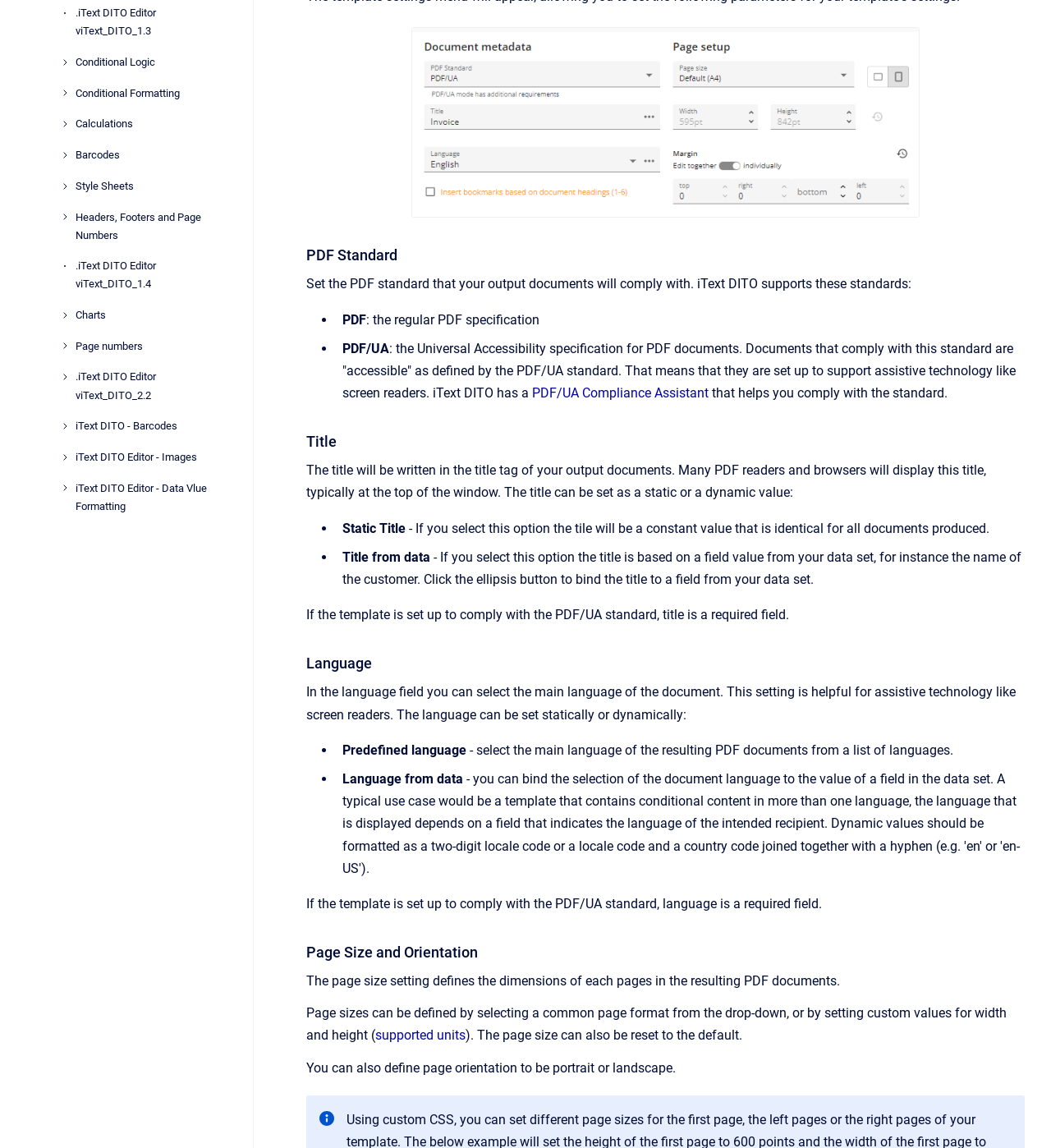Bounding box coordinates are specified in the format (top-left x, top-left y, bottom-right x, bottom-right y). All values are floating point numbers bounded between 0 and 1. Please provide the bounding box coordinate of the region this sentence describes: Terms of Service

None